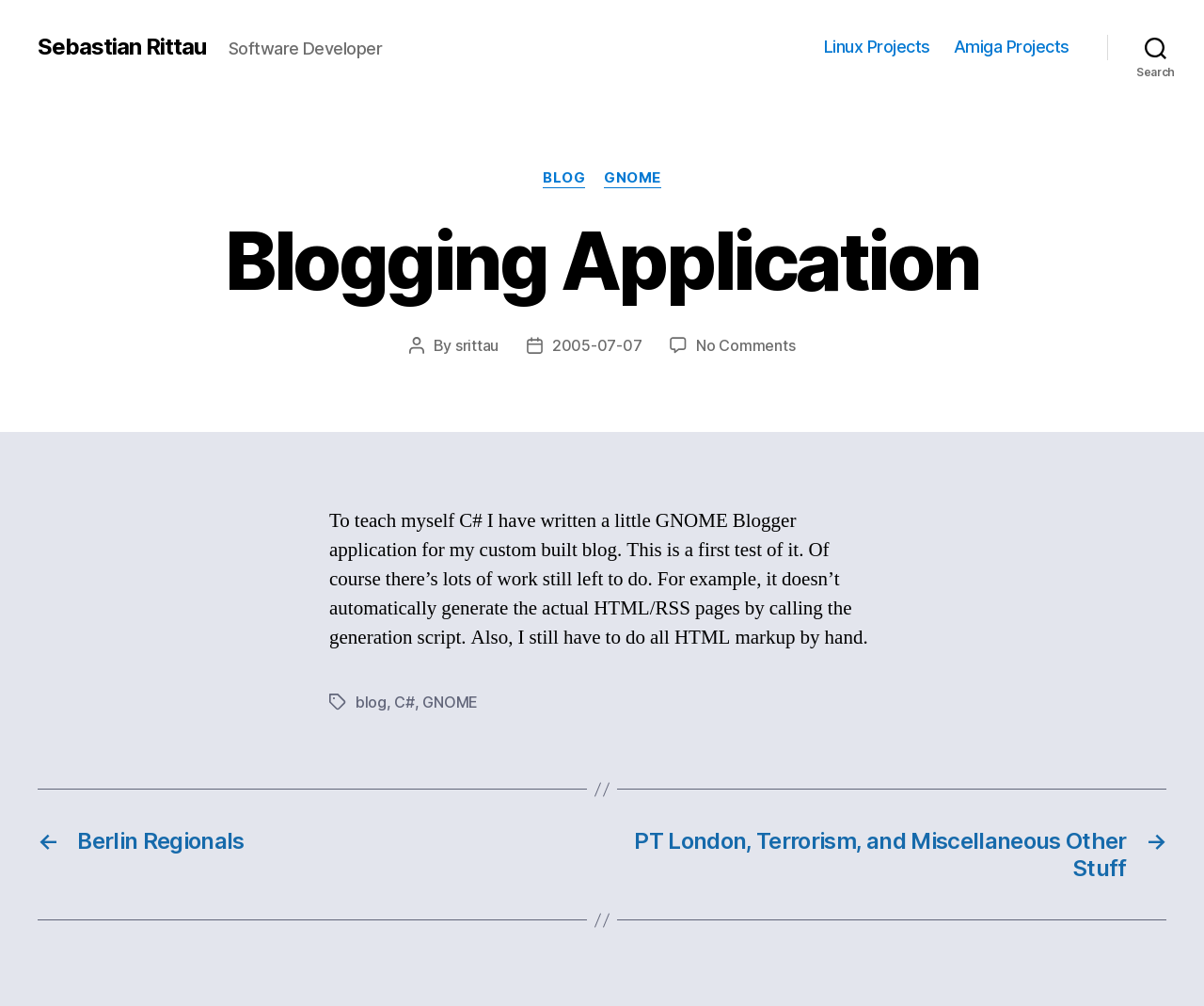Provide a thorough summary of the webpage.

This webpage is a blog application by Sebastian Rittau, a software developer. At the top left, there is a link to the author's name, followed by a static text describing his profession. On the top right, there is a horizontal navigation menu with two links: "Linux Projects" and "Amiga Projects". Next to it, there is a search button.

Below the navigation menu, there is a header section with a title "Blogging Application" and several links to categories, including "BLOG" and "GNOME". Underneath, there is a section with information about the post, including the author's name, post date, and a link to the post comments.

The main content of the webpage is a blog post, which describes the author's experience with writing a GNOME blogger application in C#. The post includes a block of text explaining the application's features and limitations, followed by a list of tags, including "blog", "C#", and "GNOME".

At the bottom of the page, there is another navigation section with links to other blog posts, including "Berlin Regionals" and "PT London, Terrorism, and Miscellaneous Other Stuff".